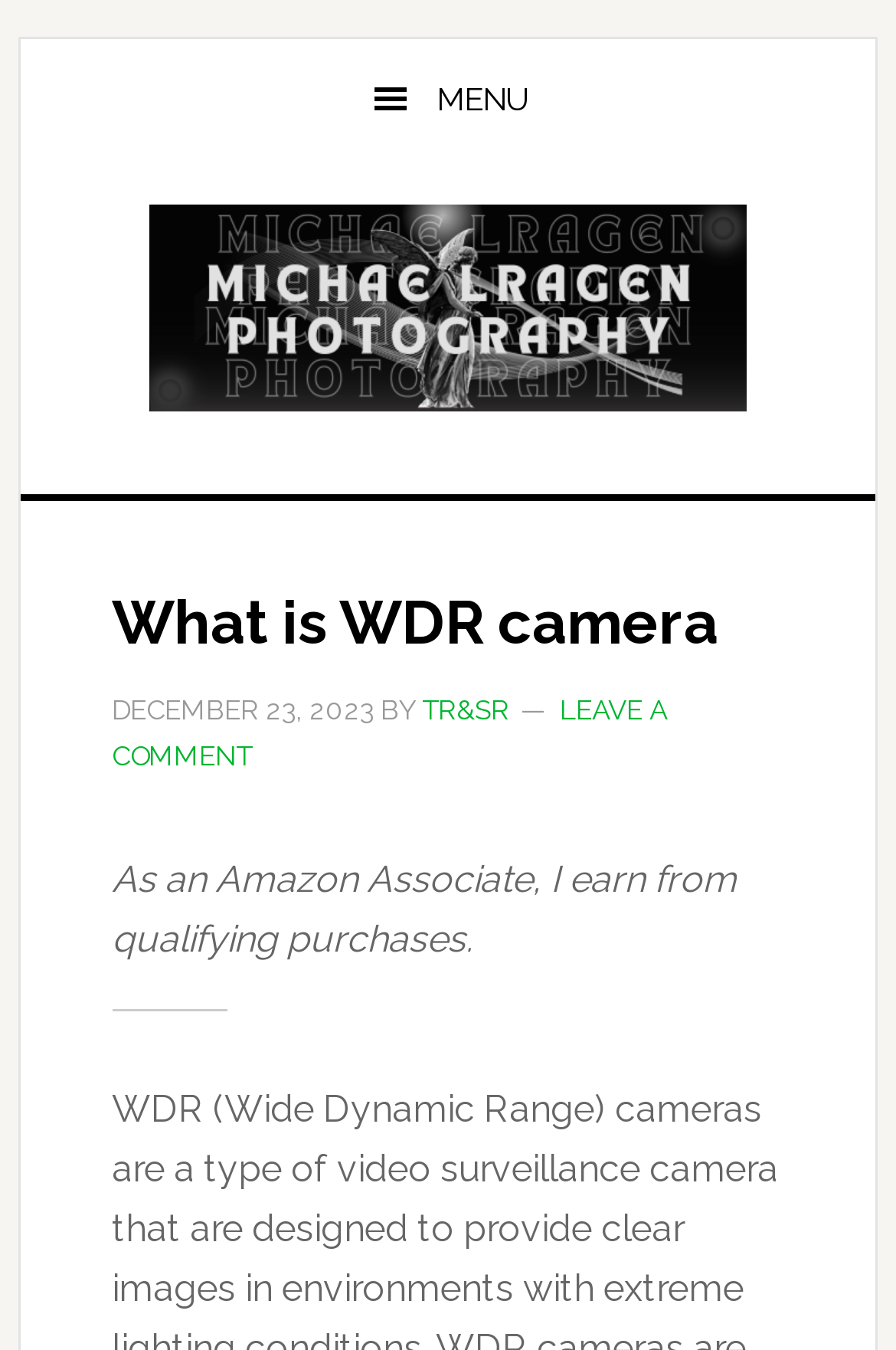What is the topic of the current article?
Please provide a full and detailed response to the question.

I determined the topic of the current article by looking at the header section of the webpage, which contains the title 'What is WDR camera'. This title is prominently displayed and indicates the main topic of the article.